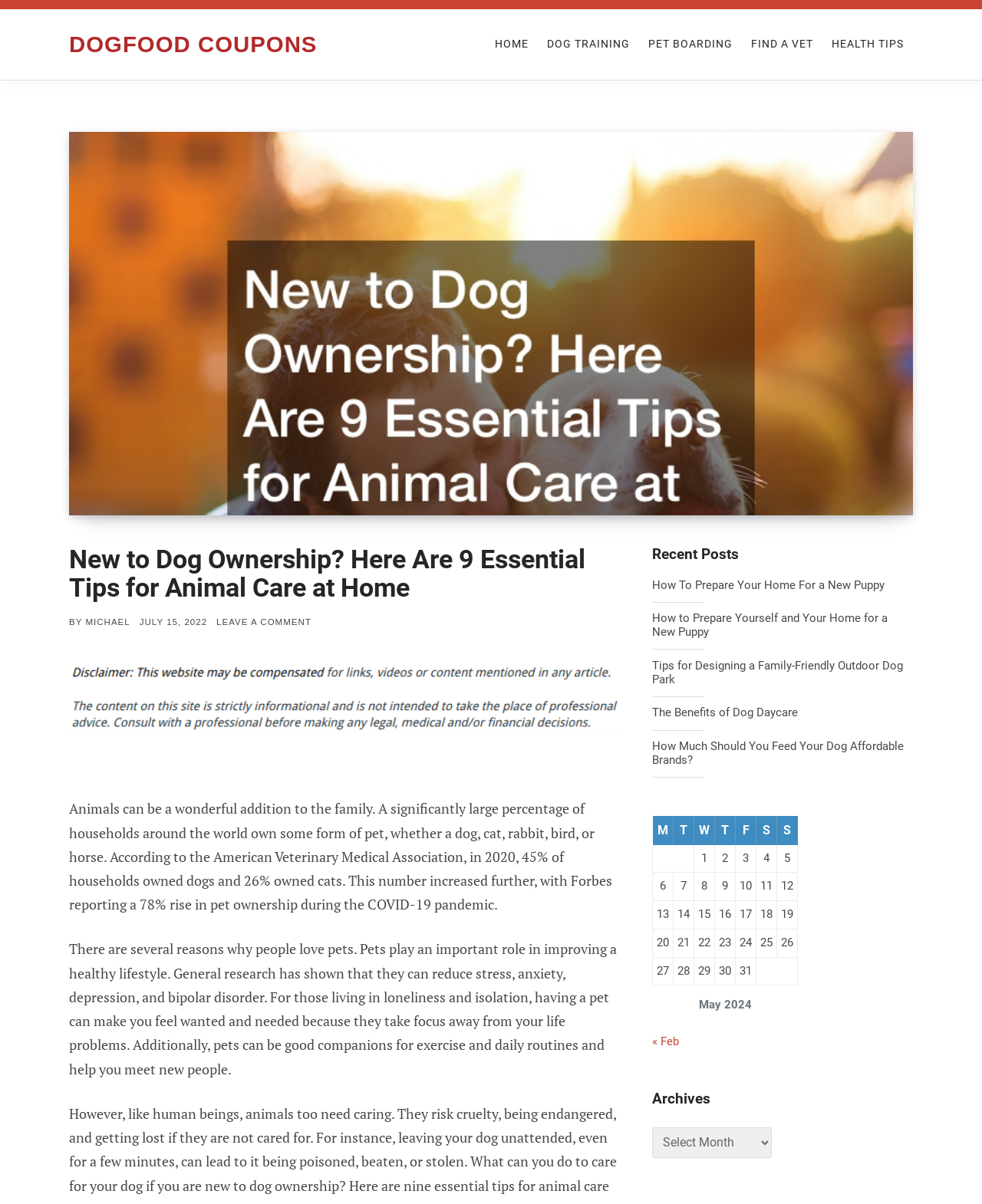Find the main header of the webpage and produce its text content.

New to Dog Ownership? Here Are 9 Essential Tips for Animal Care at Home